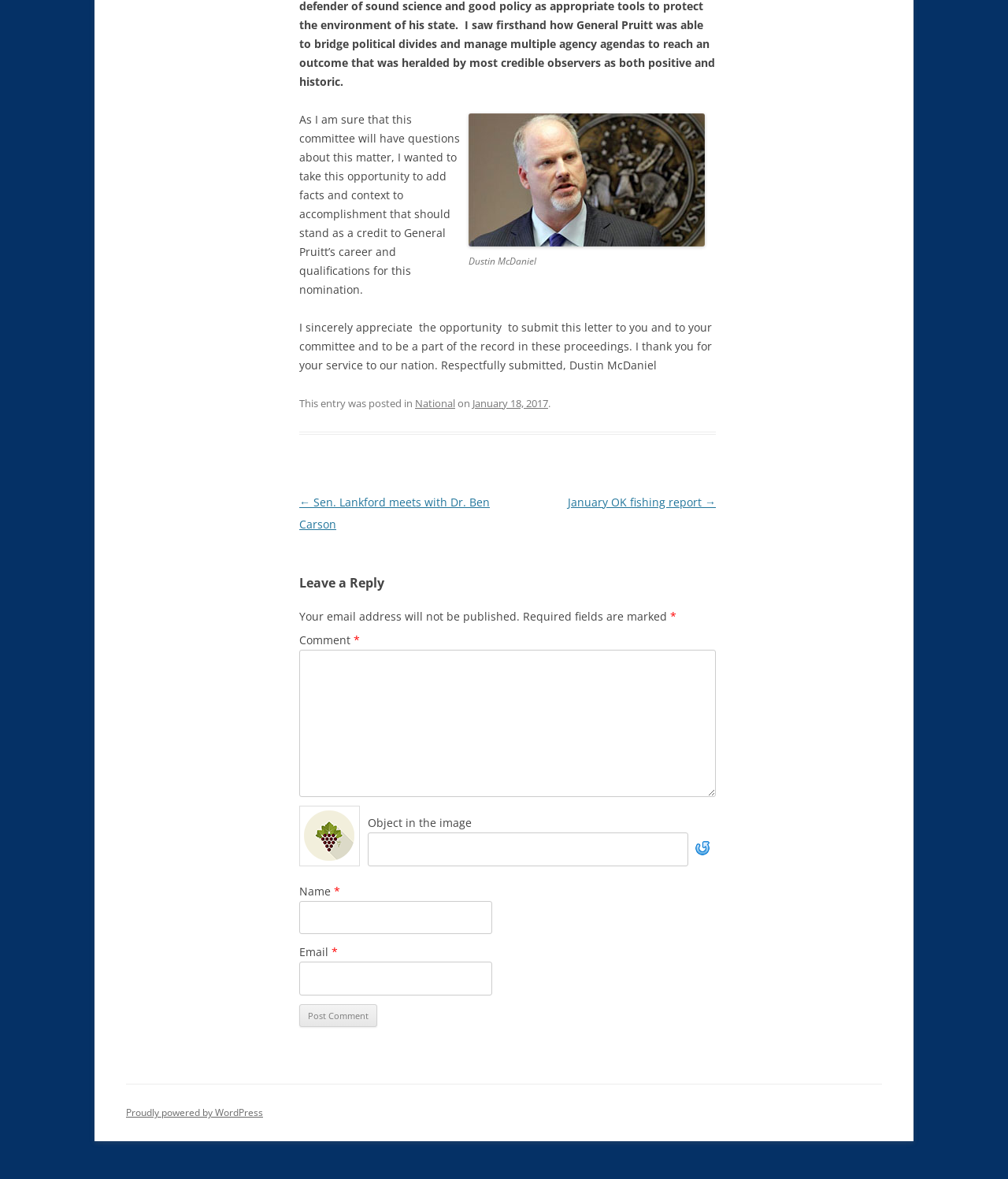Pinpoint the bounding box coordinates of the clickable element to carry out the following instruction: "Enter your email."

[0.297, 0.816, 0.488, 0.844]